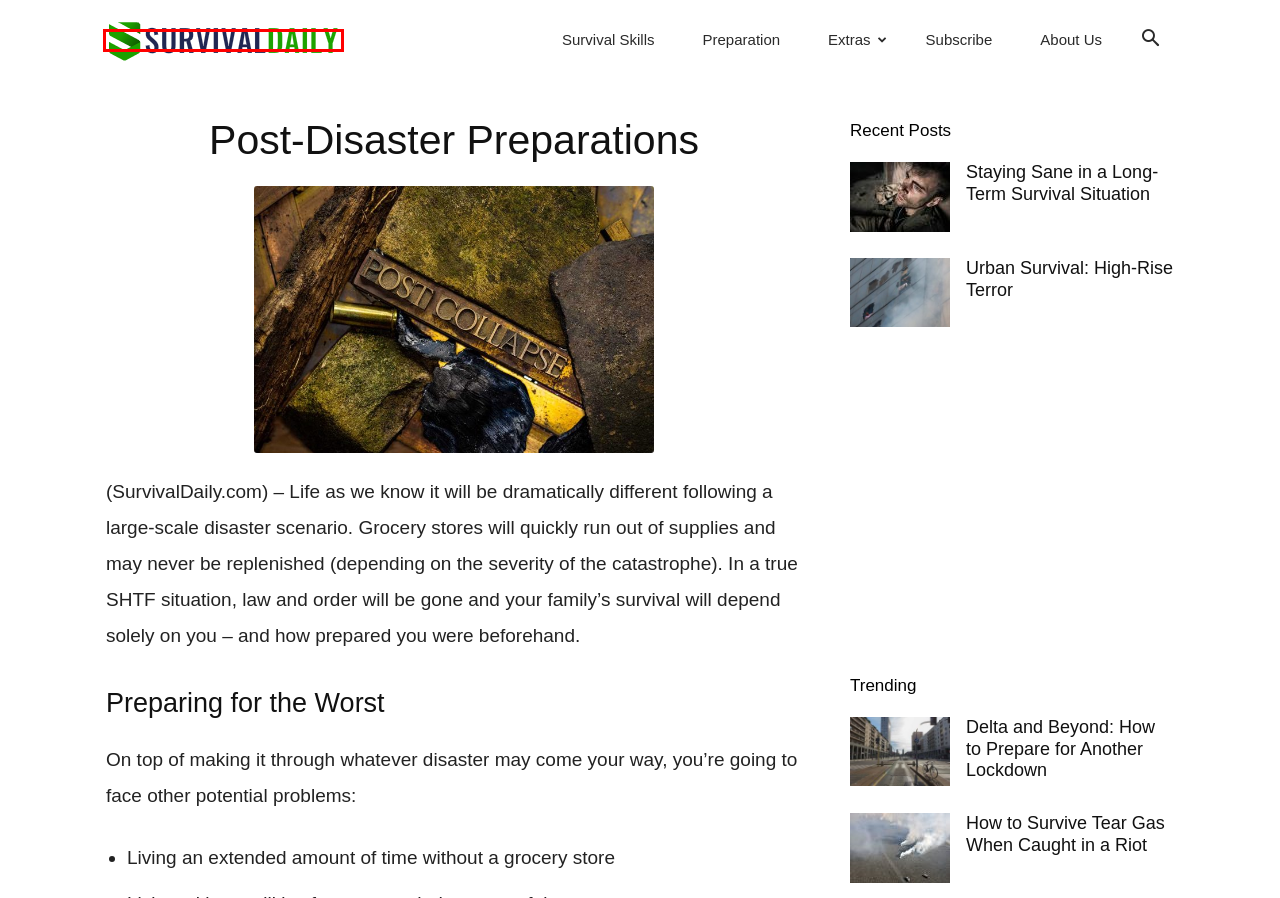You have a screenshot of a webpage, and a red bounding box highlights an element. Select the webpage description that best fits the new page after clicking the element within the bounding box. Options are:
A. Staying Sane in a Long-Term Survival Situation | Survival Daily
B. Preparation | Survival Daily
C. Survival Skills | Survival Daily
D. Urban Survival: High-Rise Terror | Survival Daily
E. How to Survive Tear Gas When Caught in a Riot | Survival Daily
F. Delta and Beyond: How to Prepare for Another Lockdown | Survival Daily
G. About Us | Survival Daily
H. Survival Daily | Survival Tips You Might Actually Use Today

H